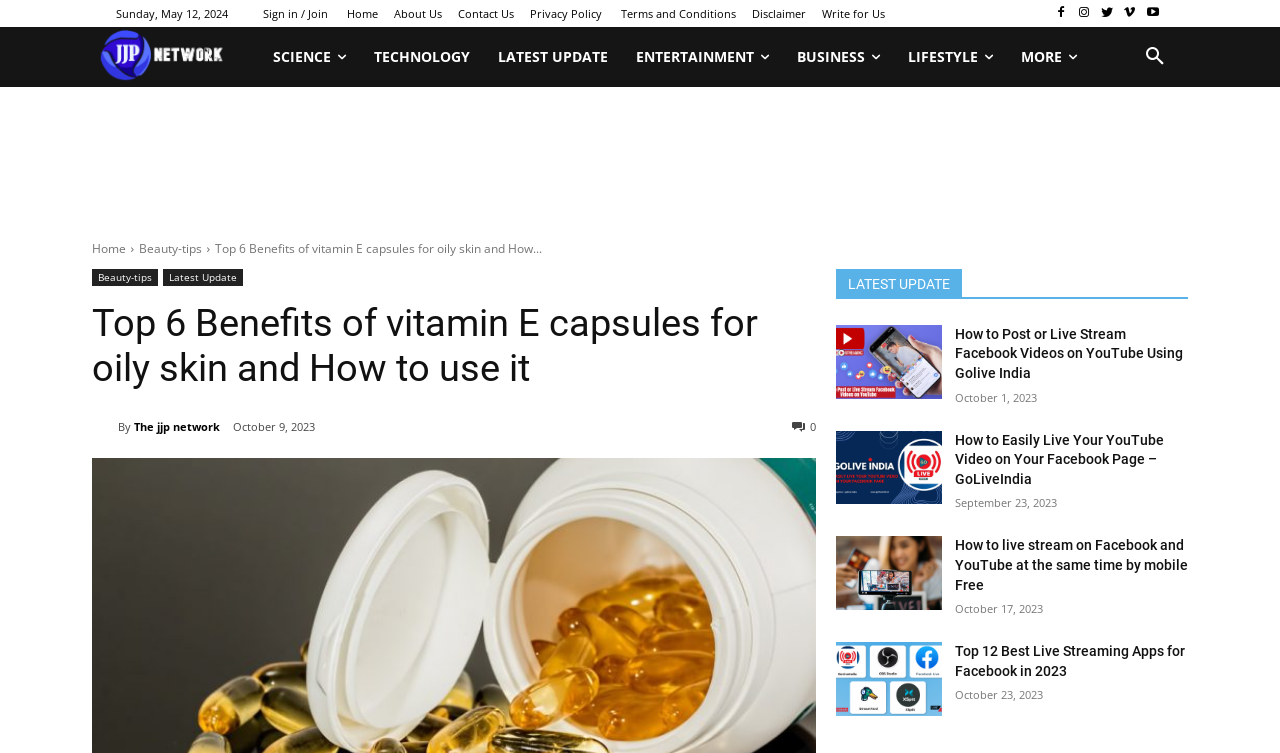How many articles are listed on the webpage?
Using the image as a reference, answer the question in detail.

I counted the number of articles listed on the webpage, which includes 'How to Post or Live Stream Facebook Videos on YouTube Using Golive India', 'How to Easily Live Your YouTube Video on Your Facebook Page – GoLiveIndia', 'How to live stream on Facebook and YouTube at the same time by mobile Free', and 'Top 12 Best Live Streaming Apps for Facebook in 2023'. There are 5 articles in total.